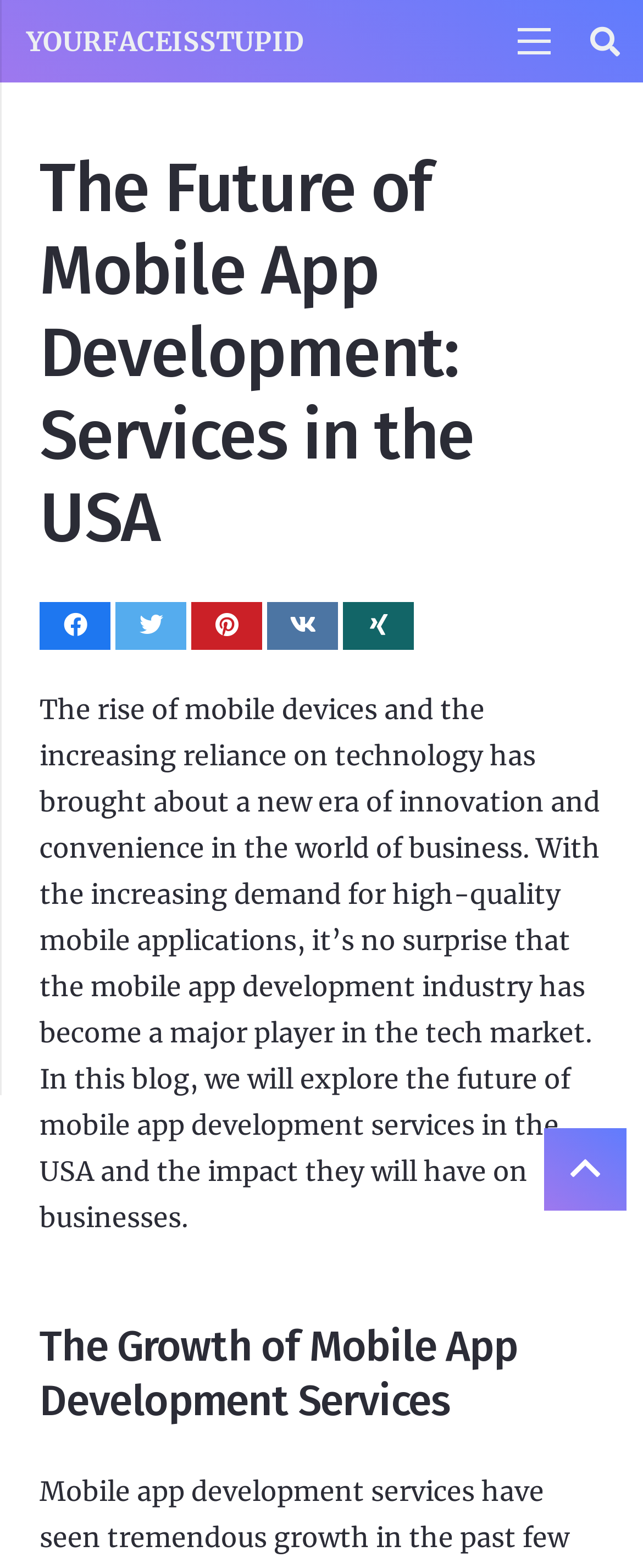Determine the bounding box coordinates for the area you should click to complete the following instruction: "Search for something".

[0.89, 0.0, 0.992, 0.053]